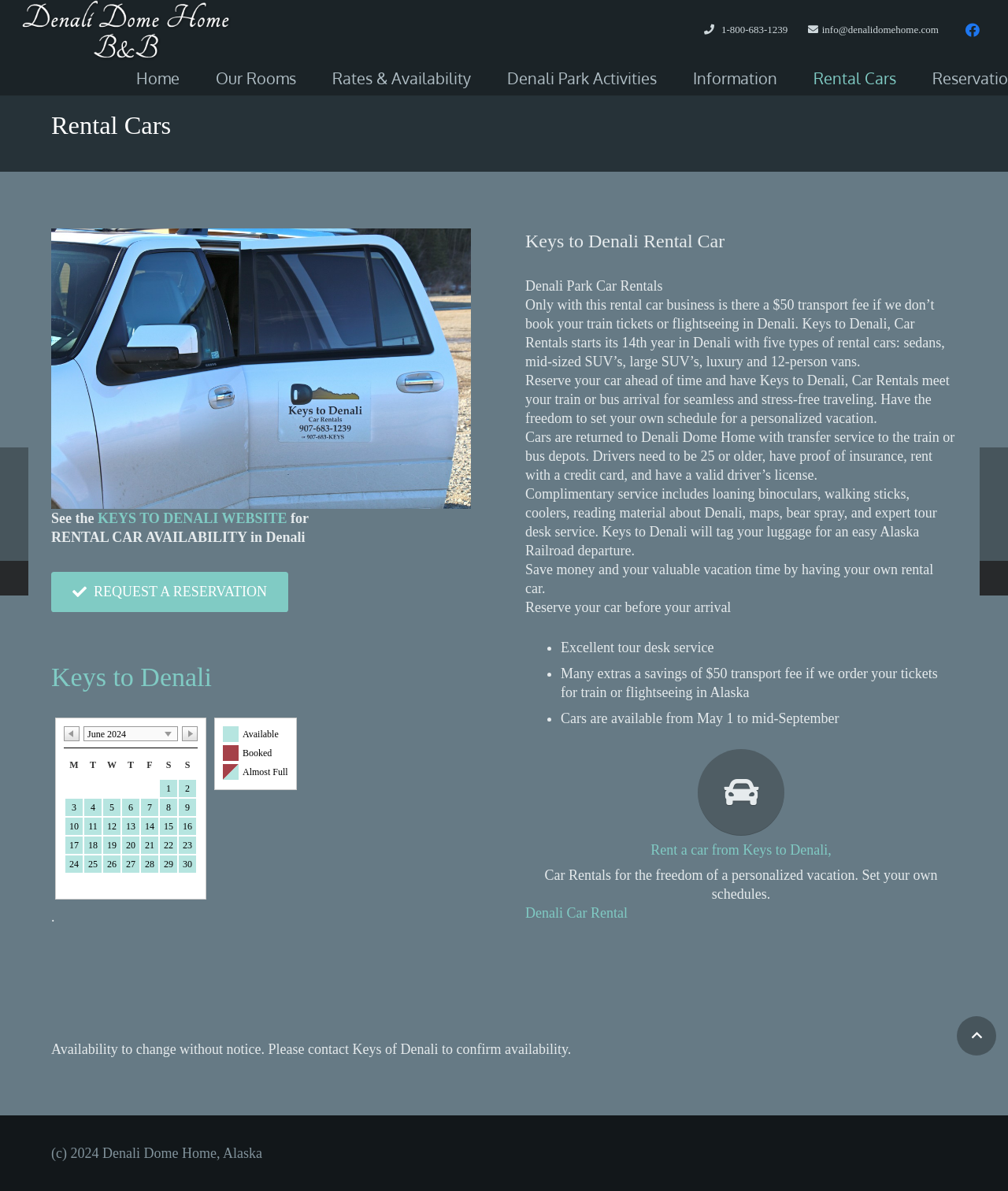Please determine the bounding box coordinates of the section I need to click to accomplish this instruction: "Click the 'Rental Cars' link".

[0.789, 0.049, 0.907, 0.082]